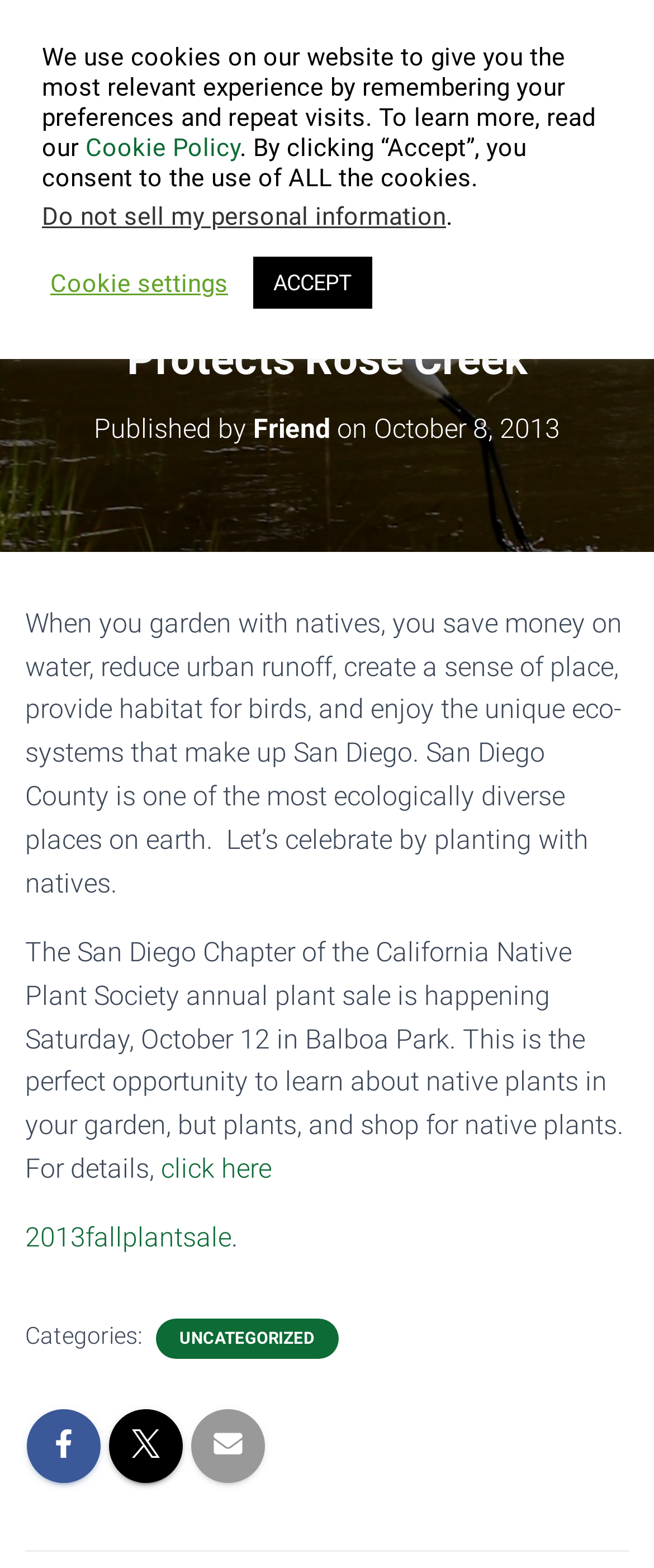Could you provide the bounding box coordinates for the portion of the screen to click to complete this instruction: "View contact information"?

None